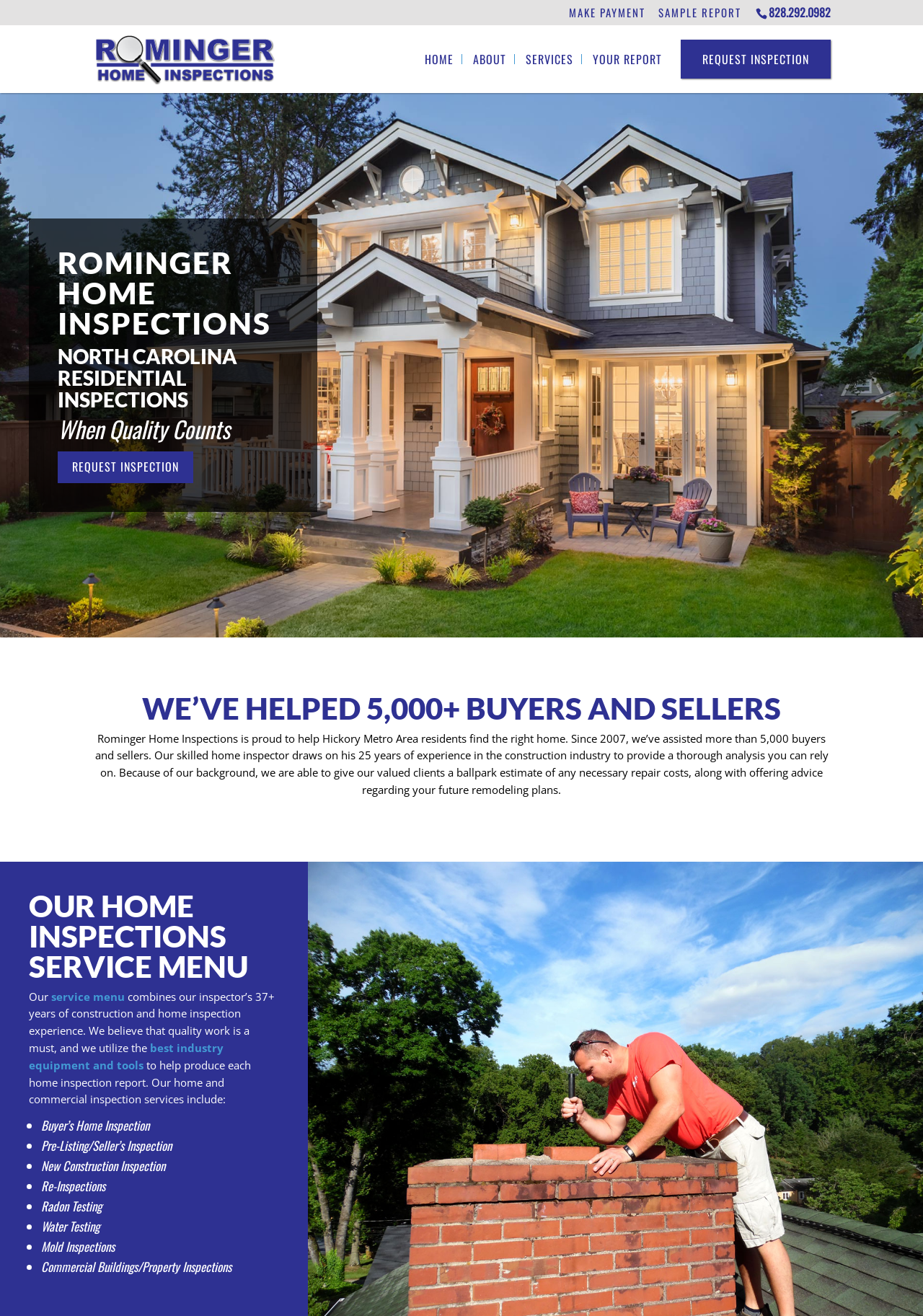Please identify the bounding box coordinates of the area that needs to be clicked to fulfill the following instruction: "Learn about home inspections services."

[0.031, 0.676, 0.302, 0.751]